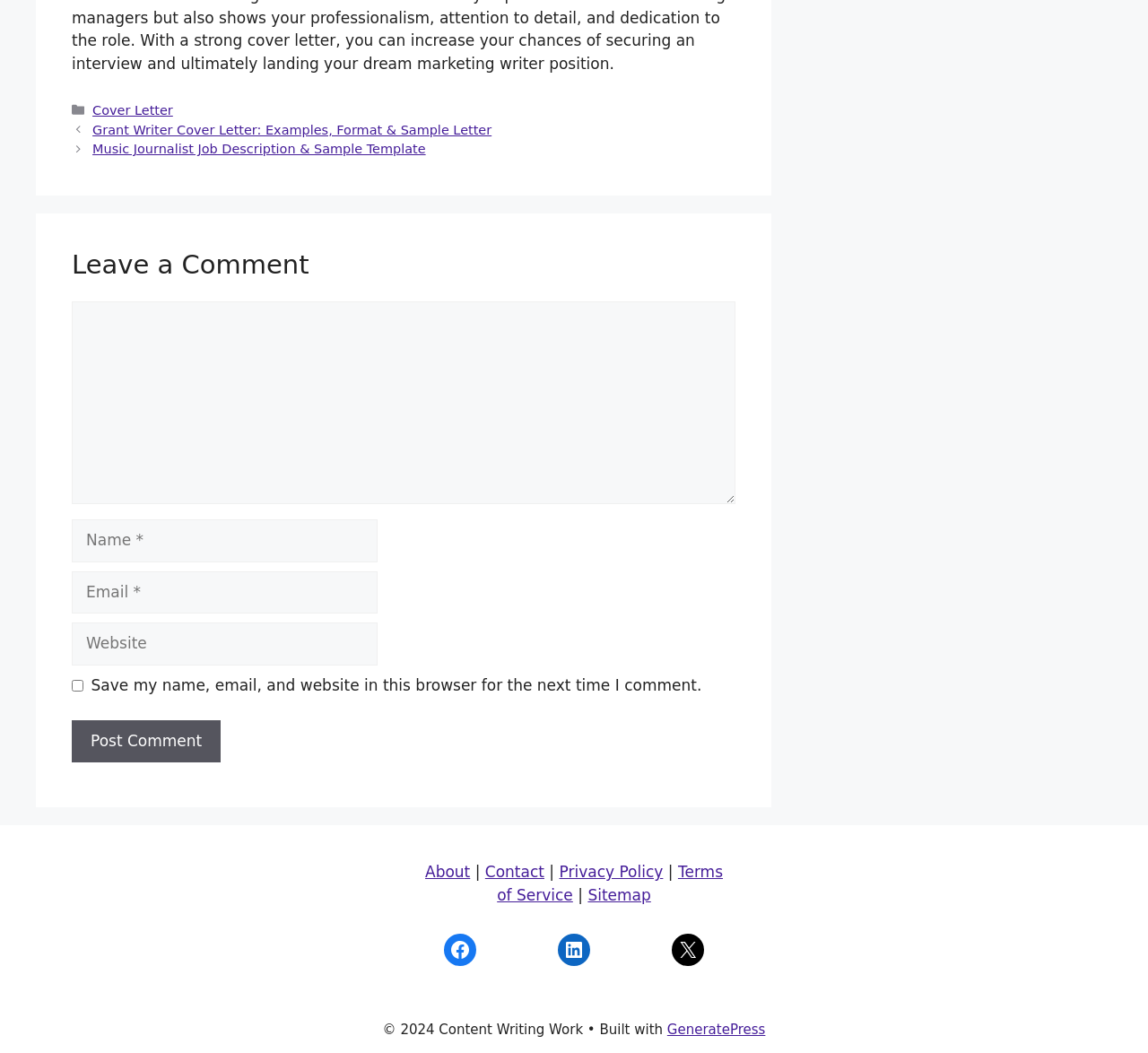Please provide a detailed answer to the question below by examining the image:
What is the theme of the posts?

The posts listed on the webpage have titles such as 'Grant Writer Cover Letter: Examples, Format & Sample Letter' and 'Music Journalist Job Description & Sample Template'. These titles suggest that the theme of the posts is related to content writing and job descriptions.